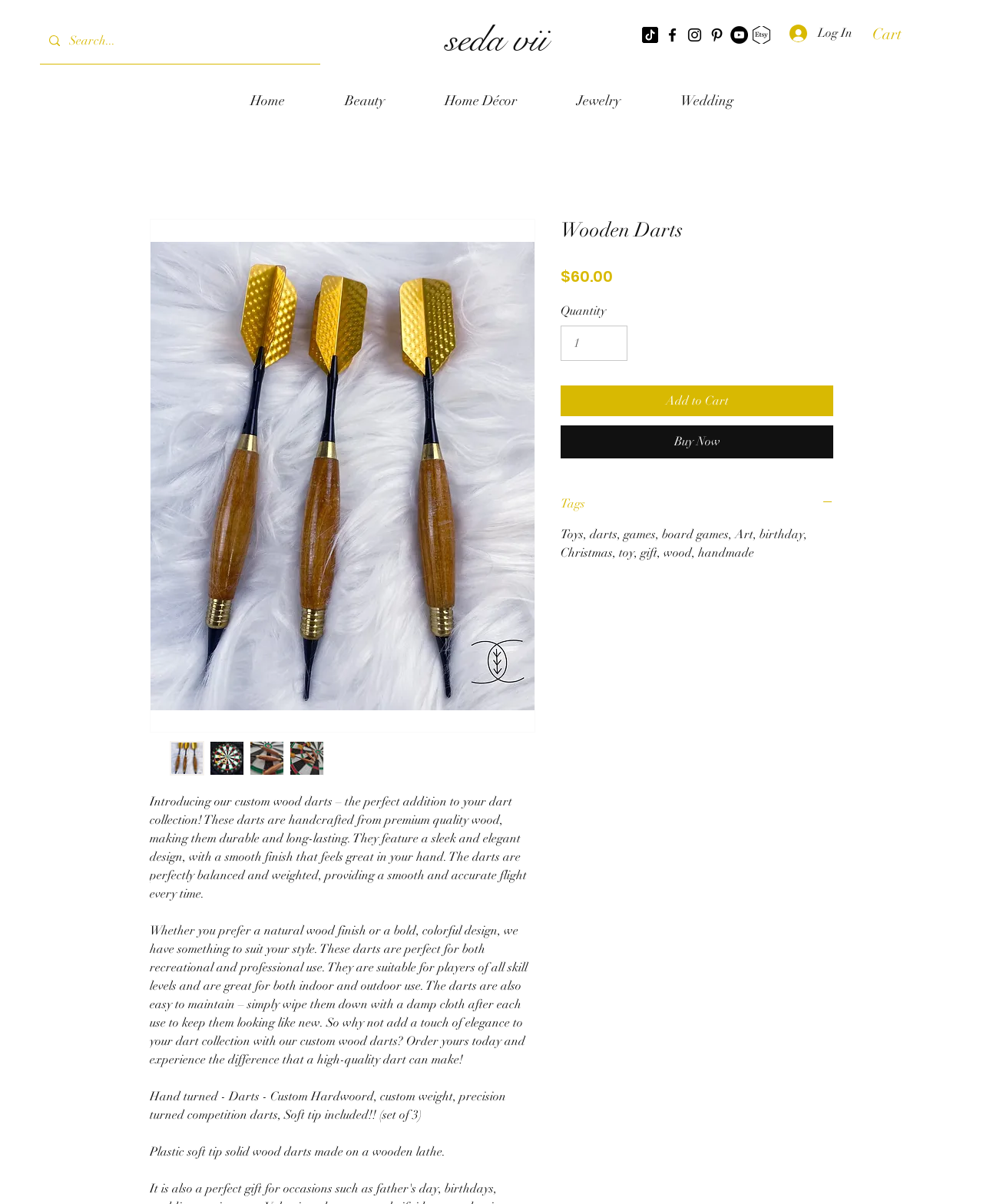What is the design of the darts?
Using the image, give a concise answer in the form of a single word or short phrase.

Sleek and elegant